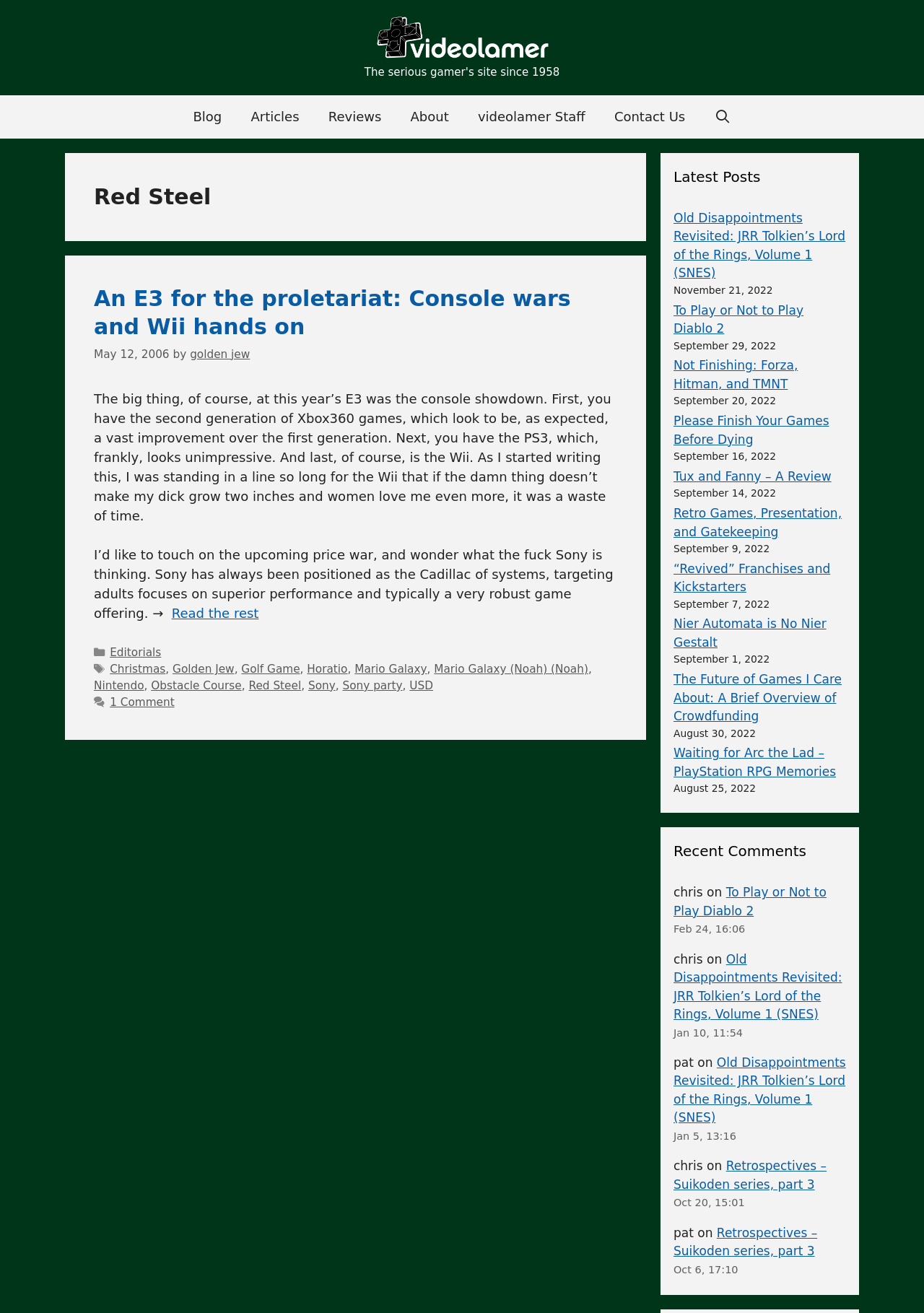Determine the bounding box for the described UI element: "aria-label="Open Search Bar"".

[0.757, 0.073, 0.807, 0.106]